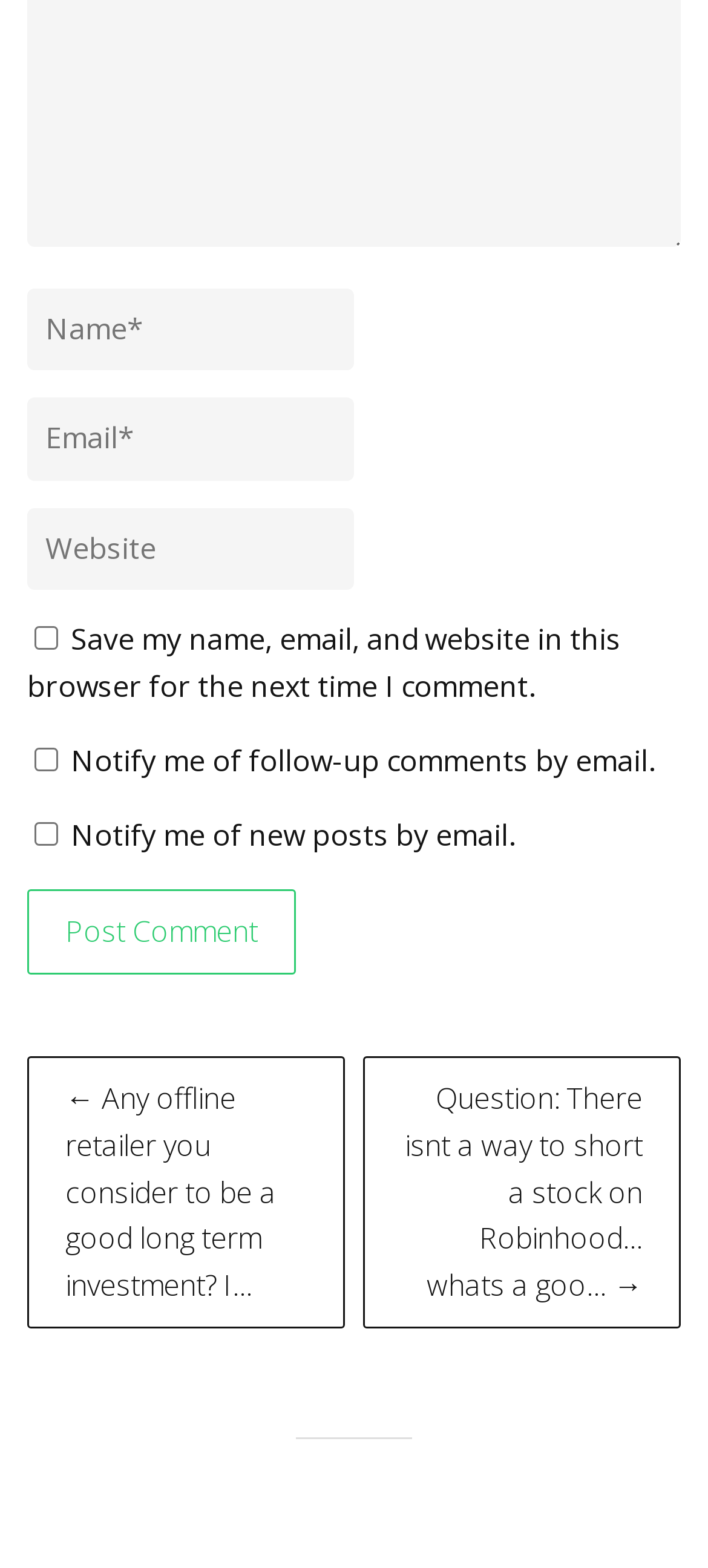Answer the following inquiry with a single word or phrase:
What is the position of the 'Post Comment' button?

Below the textboxes